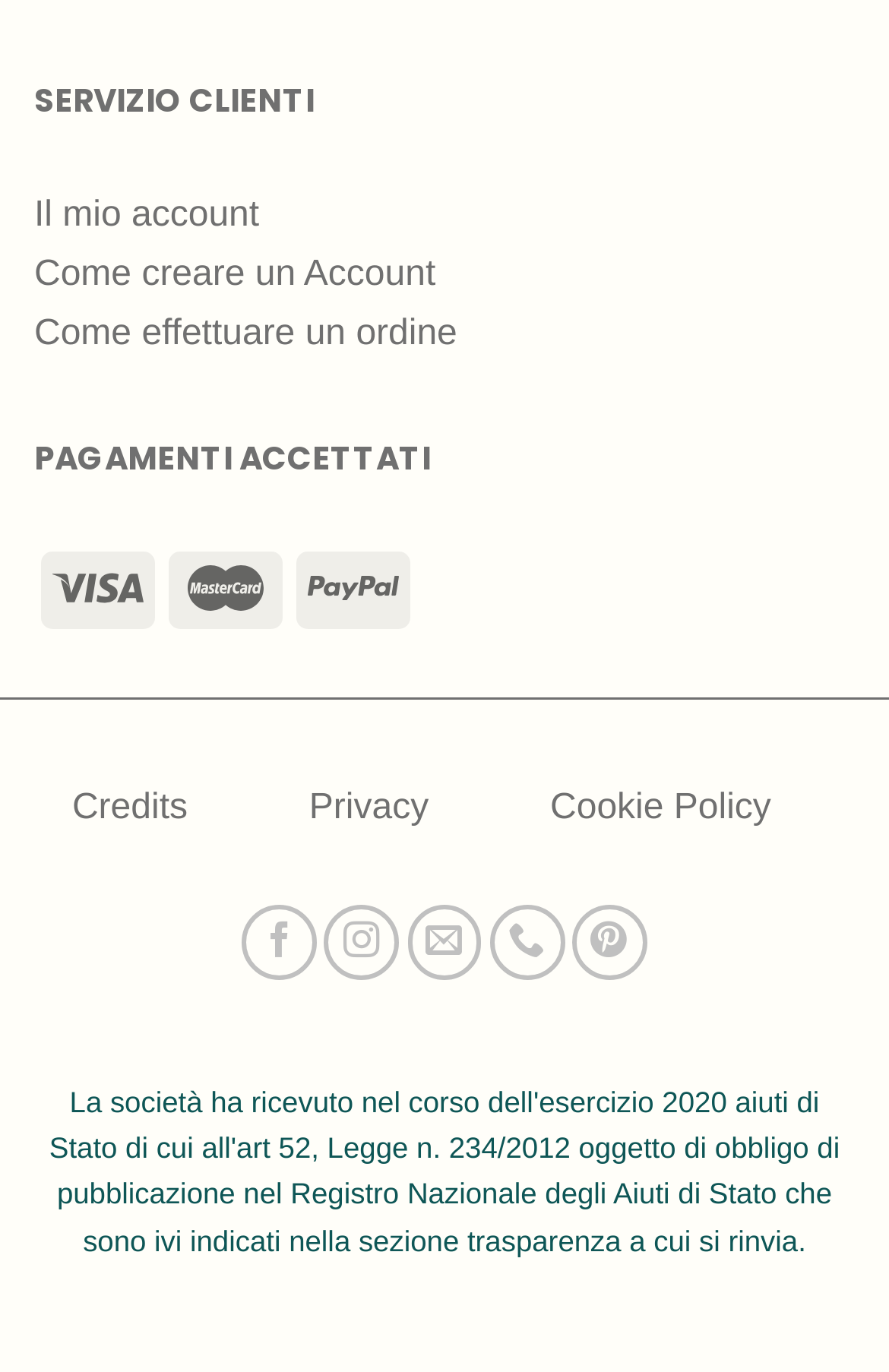Please locate the clickable area by providing the bounding box coordinates to follow this instruction: "View my account".

[0.038, 0.137, 0.962, 0.179]